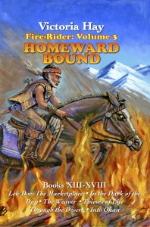What is the backdrop of the illustration?
Please give a detailed and thorough answer to the question, covering all relevant points.

The dramatic backdrop of the illustration features flames and snow-capped mountains, which effectively captures the essence of adventure and struggle.